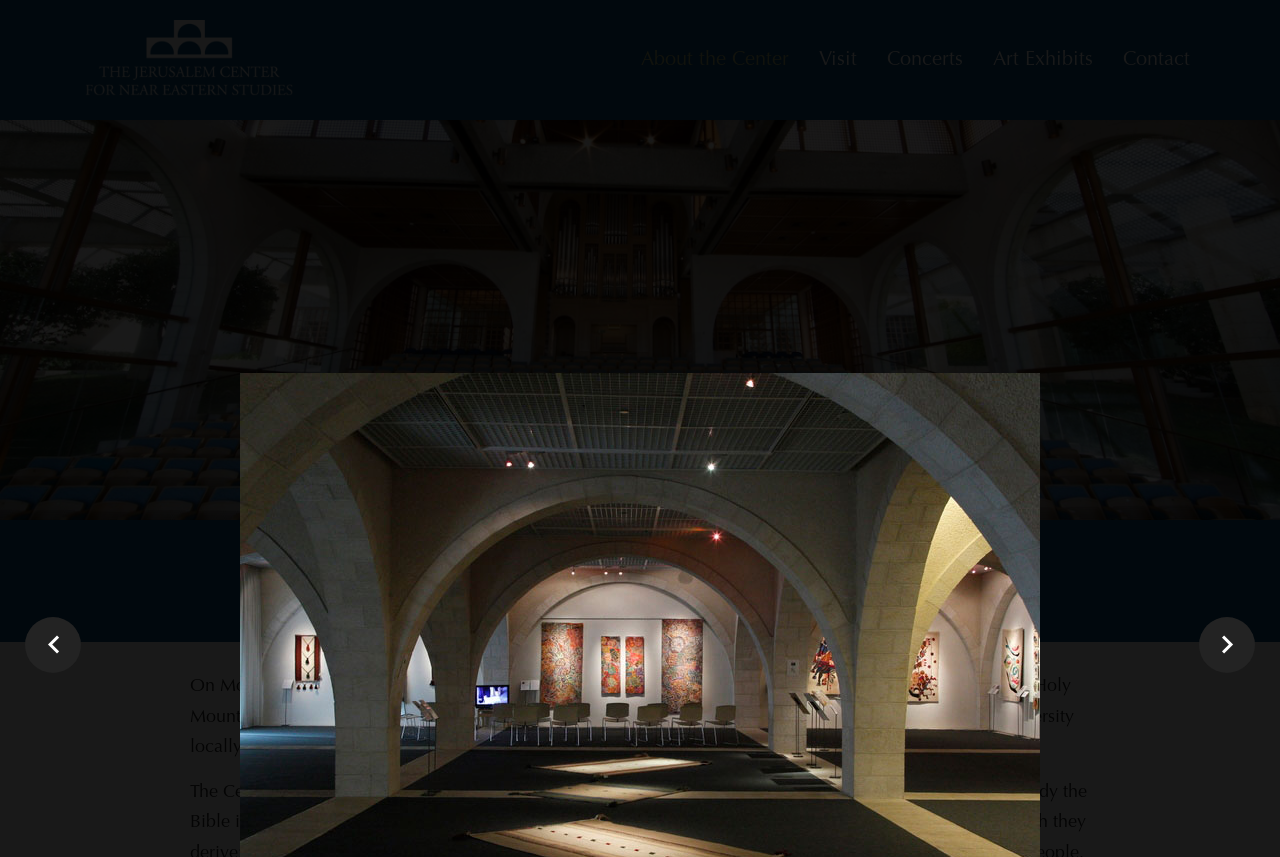Use a single word or phrase to answer the question: How many links are in the top navigation bar?

5